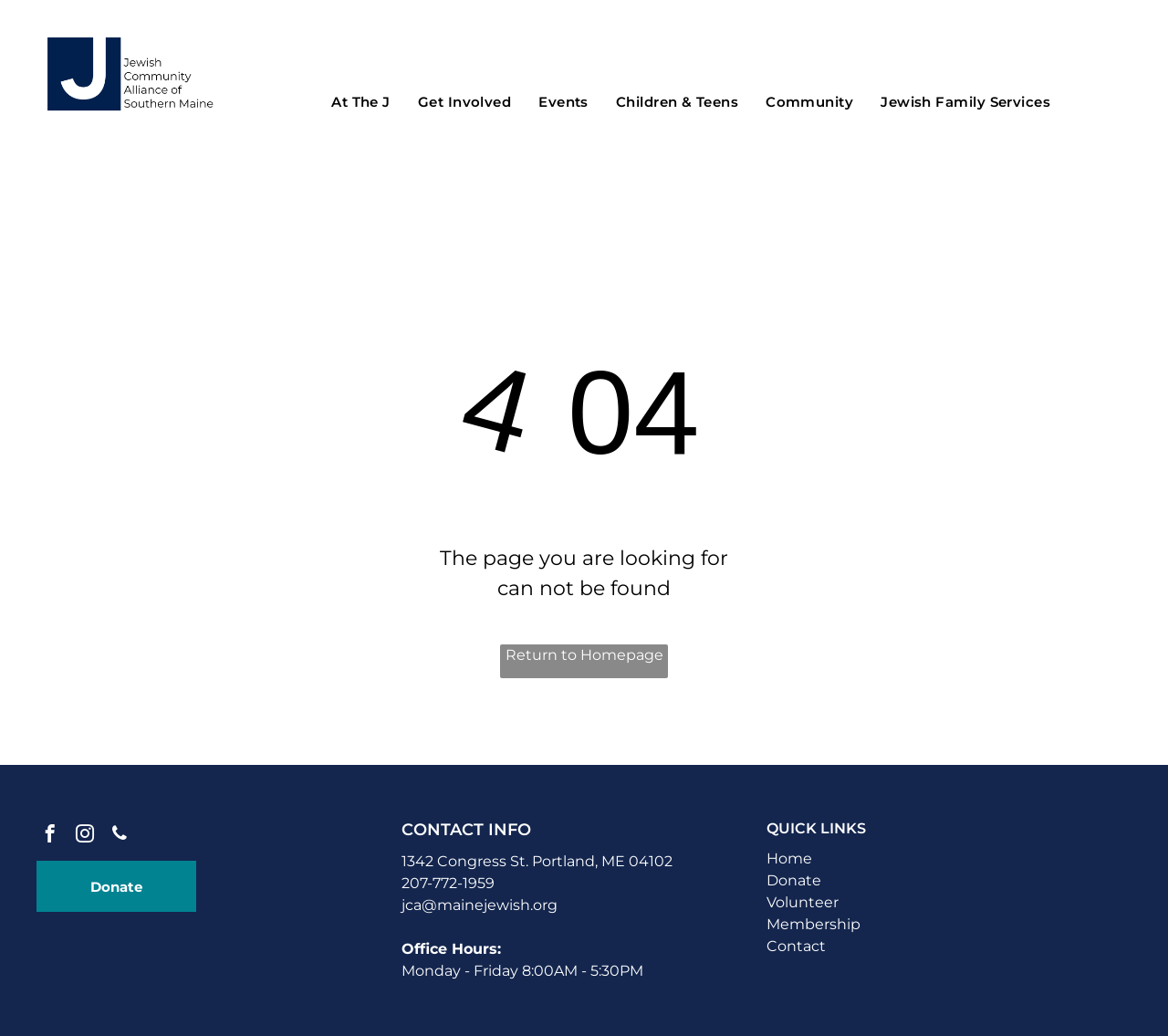Find and provide the bounding box coordinates for the UI element described here: "aria-label="phone"". The coordinates should be given as four float numbers between 0 and 1: [left, top, right, bottom].

[0.091, 0.791, 0.114, 0.822]